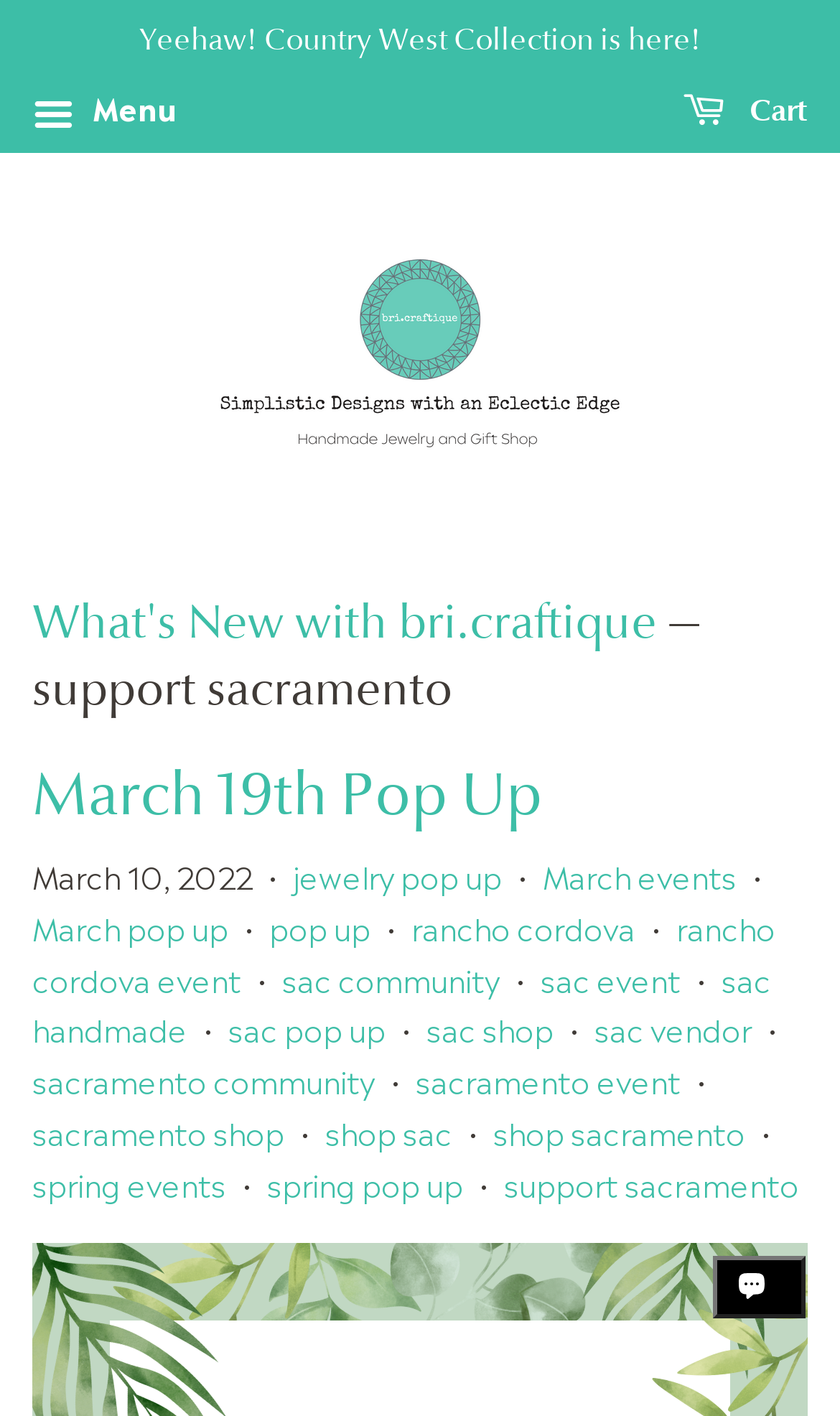Determine the coordinates of the bounding box for the clickable area needed to execute this instruction: "Chat with the Shopify online store".

[0.848, 0.887, 0.959, 0.986]